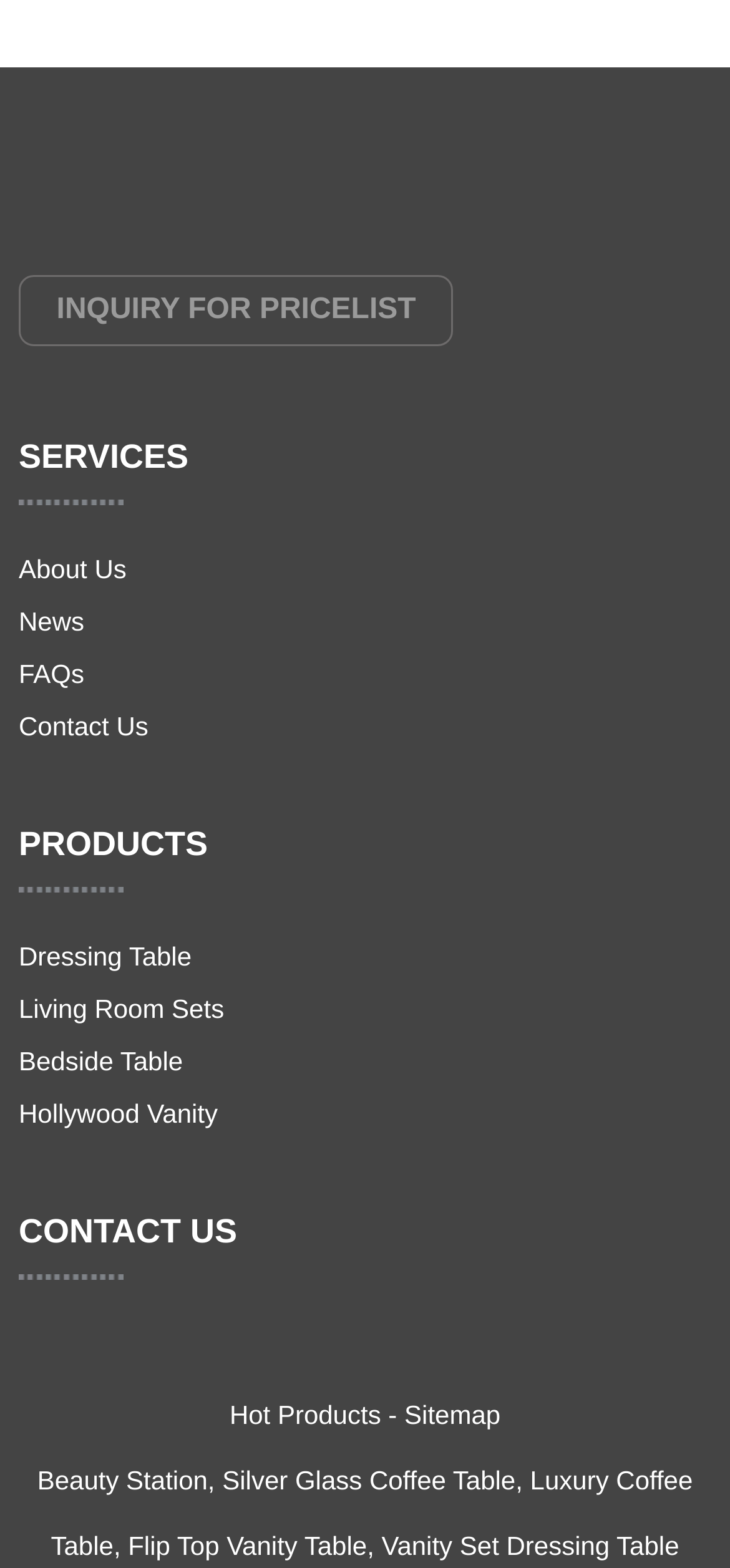Please find the bounding box coordinates in the format (top-left x, top-left y, bottom-right x, bottom-right y) for the given element description. Ensure the coordinates are floating point numbers between 0 and 1. Description: INQUIRY FOR PRICELIST

[0.026, 0.175, 0.622, 0.221]